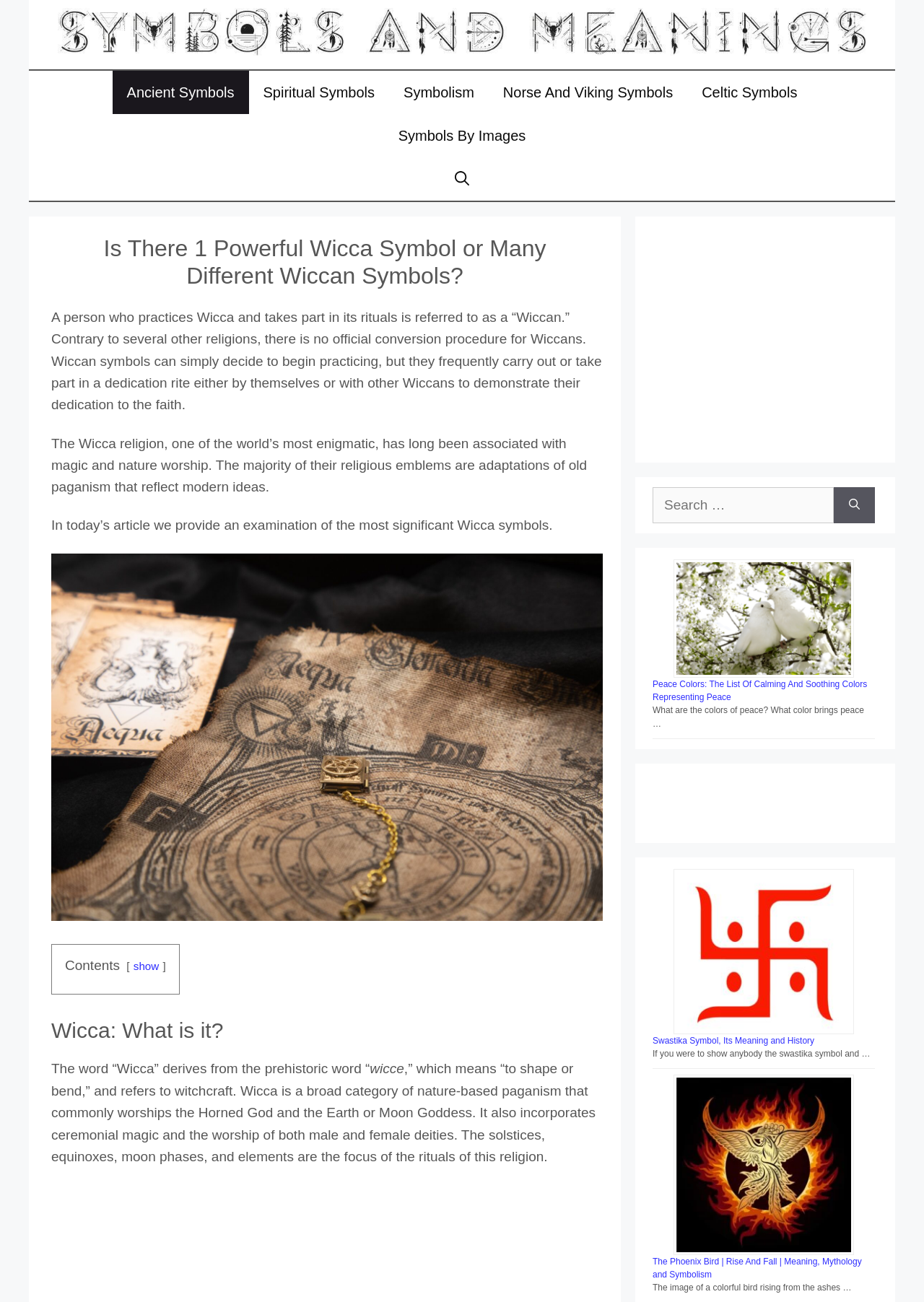Given the element description parent_node: Search for: aria-label="Search", predict the bounding box coordinates for the UI element in the webpage screenshot. The format should be (top-left x, top-left y, bottom-right x, bottom-right y), and the values should be between 0 and 1.

[0.902, 0.374, 0.947, 0.402]